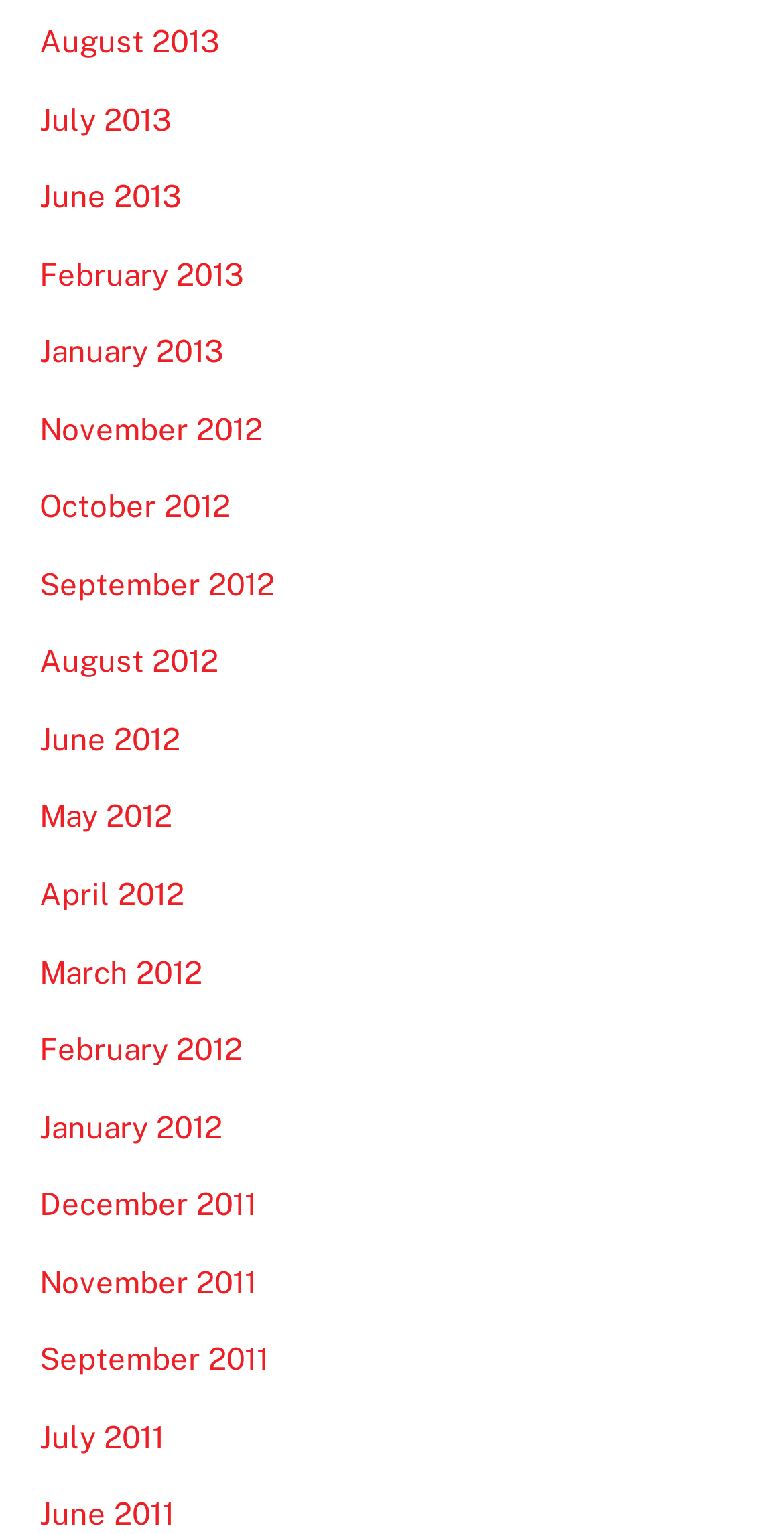Indicate the bounding box coordinates of the clickable region to achieve the following instruction: "view January 2012."

[0.05, 0.723, 0.283, 0.746]